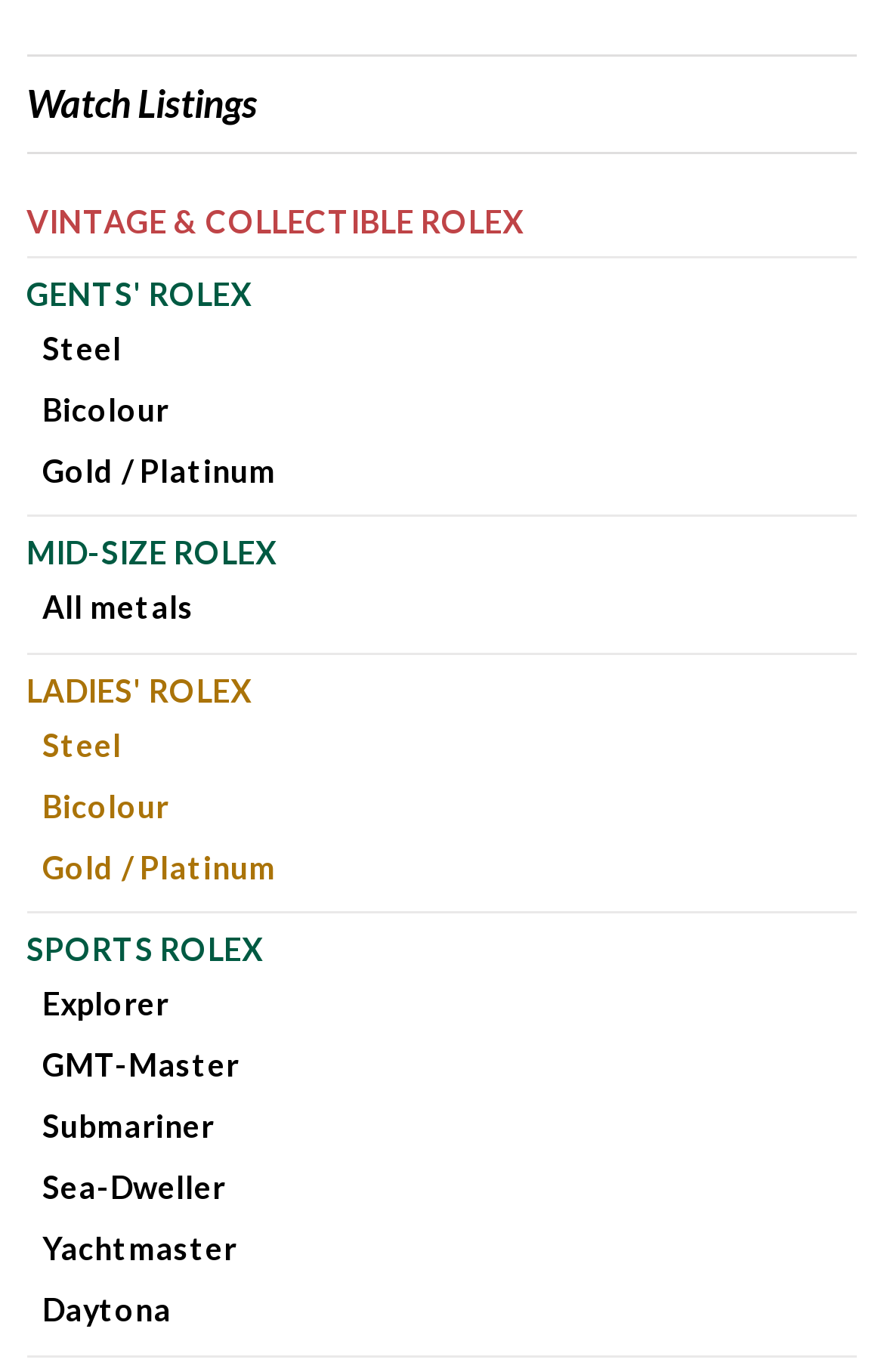Find and indicate the bounding box coordinates of the region you should select to follow the given instruction: "Discover Daytona Rolex watches".

[0.048, 0.94, 0.194, 0.968]